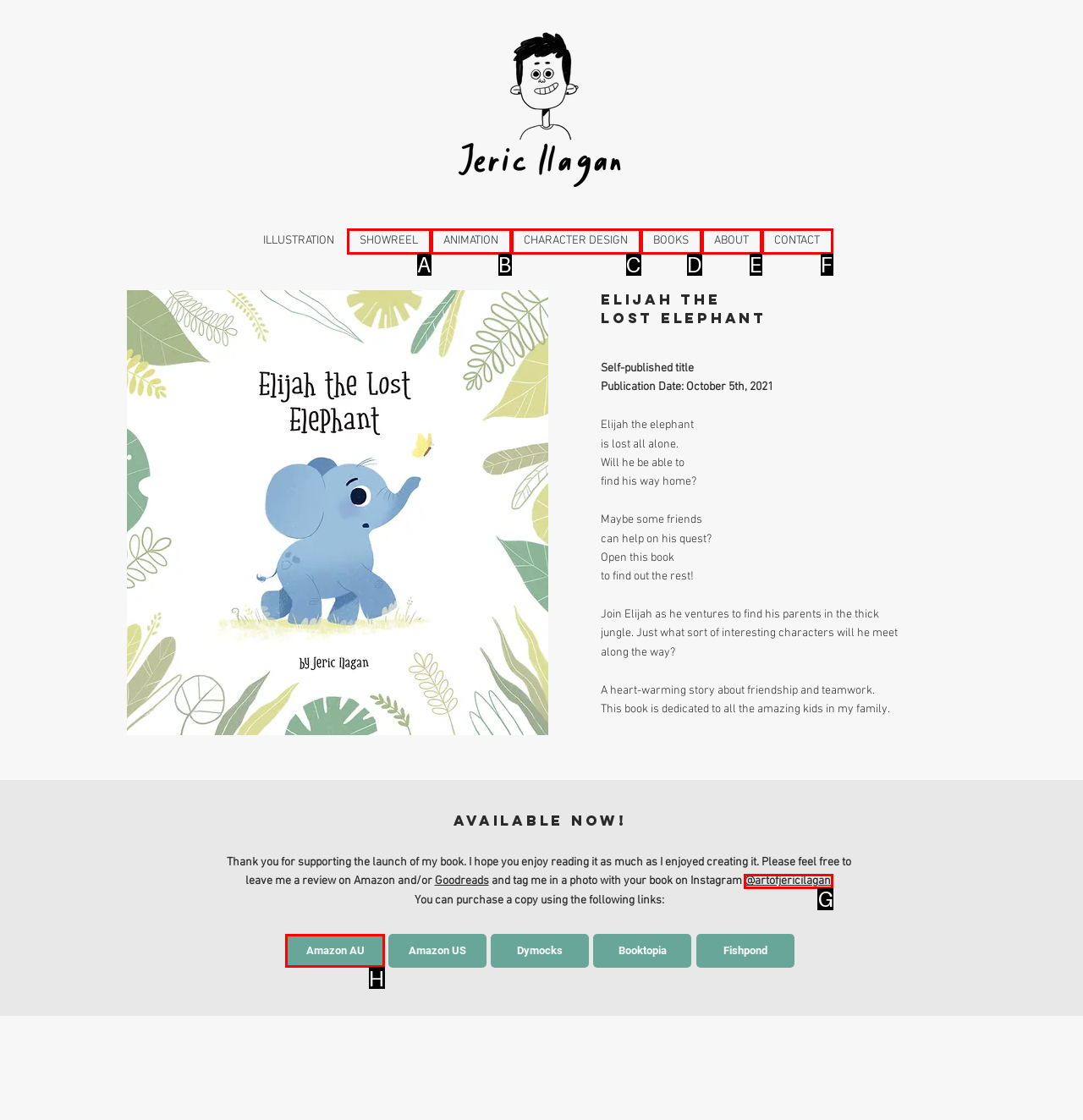Find the appropriate UI element to complete the task: Purchase the book on Amazon AU. Indicate your choice by providing the letter of the element.

H